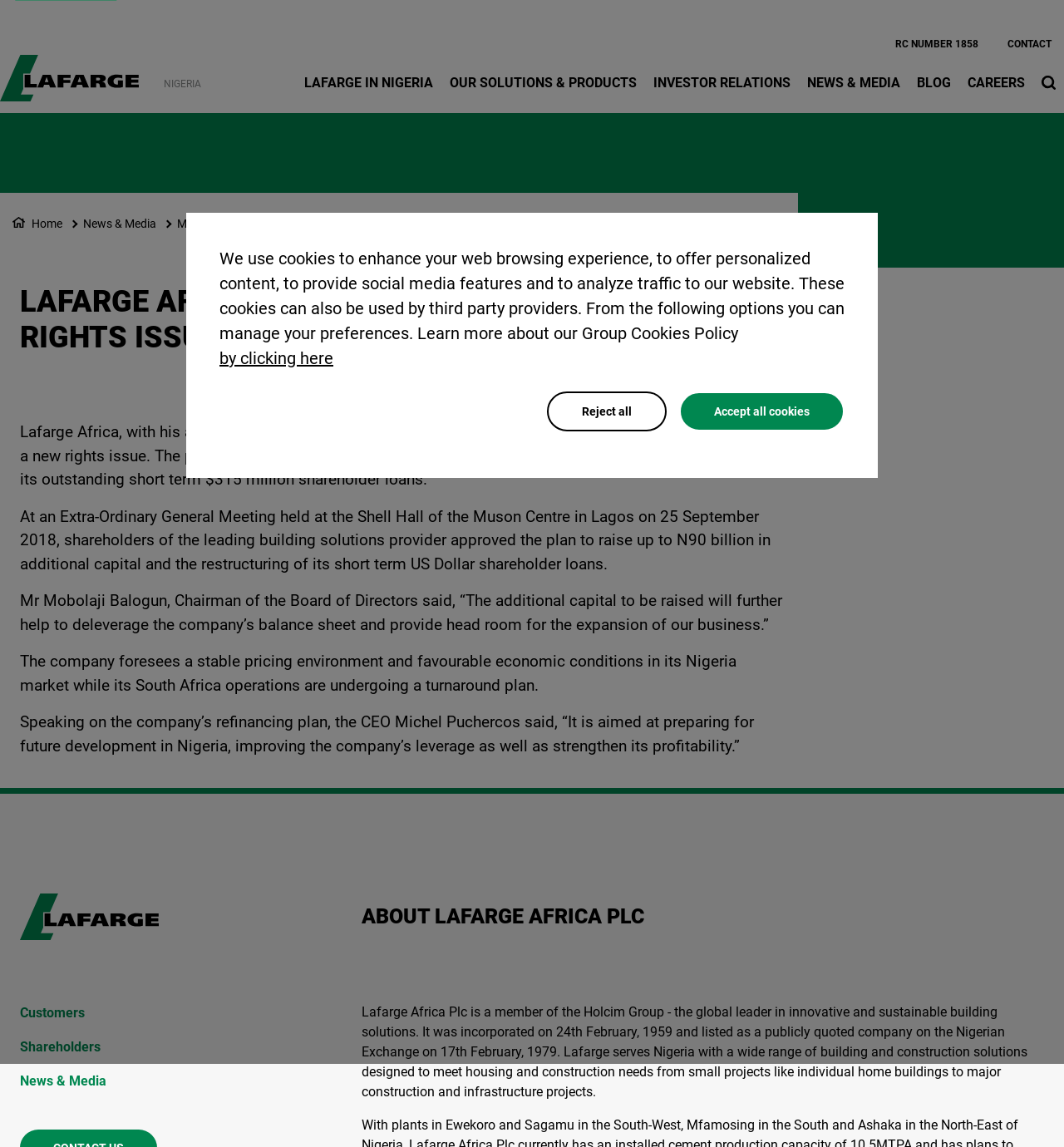Find the bounding box coordinates for the HTML element described in this sentence: "Media Relations". Provide the coordinates as four float numbers between 0 and 1, in the format [left, top, right, bottom].

[0.166, 0.189, 0.244, 0.201]